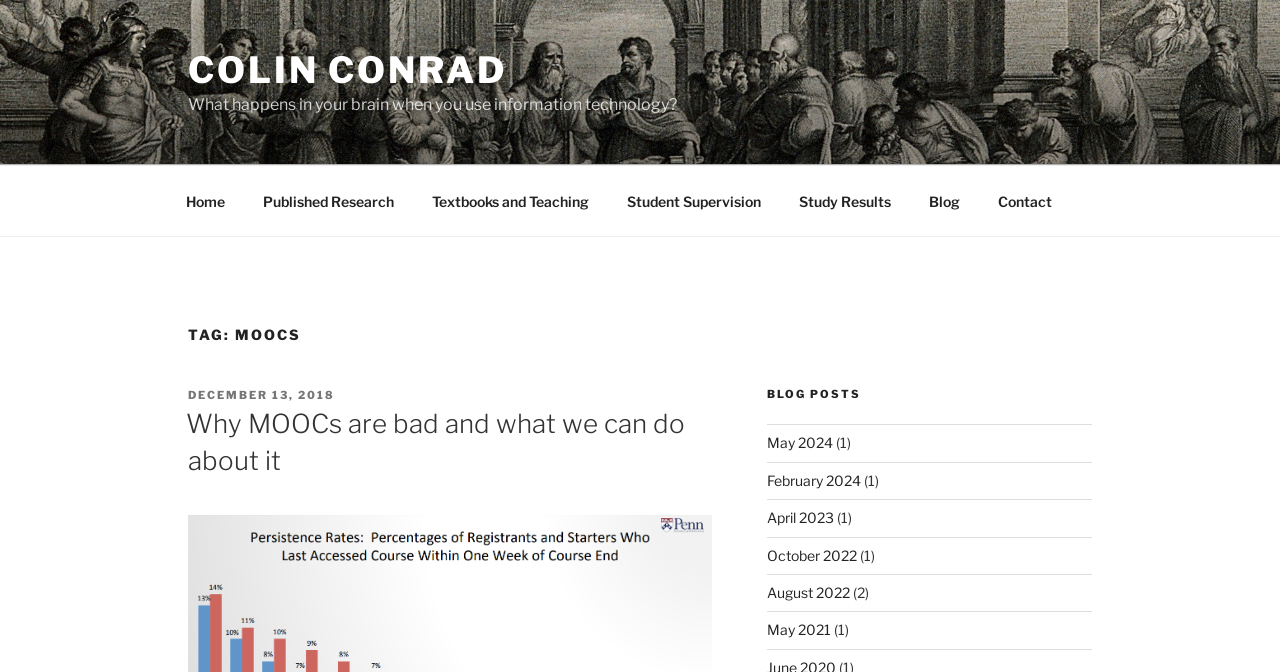Provide an in-depth caption for the webpage.

The webpage is about Colin Conrad's MOOCs (Massive Open Online Courses) and appears to be a personal blog or website. At the top left, there is a link to "COLIN CONRAD" which serves as a header or title. Below this, there is a static text that reads "What happens in your brain when you use information technology?" which seems to be a thought-provoking question or a tagline.

To the right of the top section, there is a top menu navigation bar with 7 links: "Home", "Published Research", "Textbooks and Teaching", "Student Supervision", "Study Results", "Blog", and "Contact". These links are evenly spaced and take up most of the top section of the page.

Below the top section, there is a heading that reads "TAG: MOOCS" which is followed by a subheading "POSTED ON DECEMBER 13, 2018". This is likely a blog post or article about MOOCs. The article title is "Why MOOCs are bad and what we can do about it" and it has a link to the full article.

Further down the page, there is another heading that reads "BLOG POSTS" which lists several links to blog posts categorized by month and year, from May 2024 to May 2021. Each link has a corresponding number of posts in parentheses, indicating the number of articles published in that month.